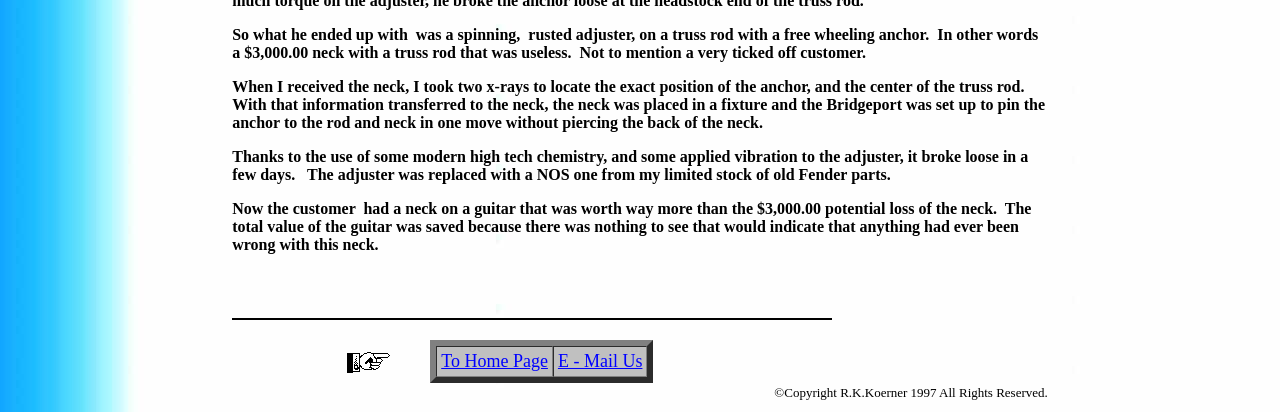How many images are on the webpage?
Answer the question based on the image using a single word or a brief phrase.

2